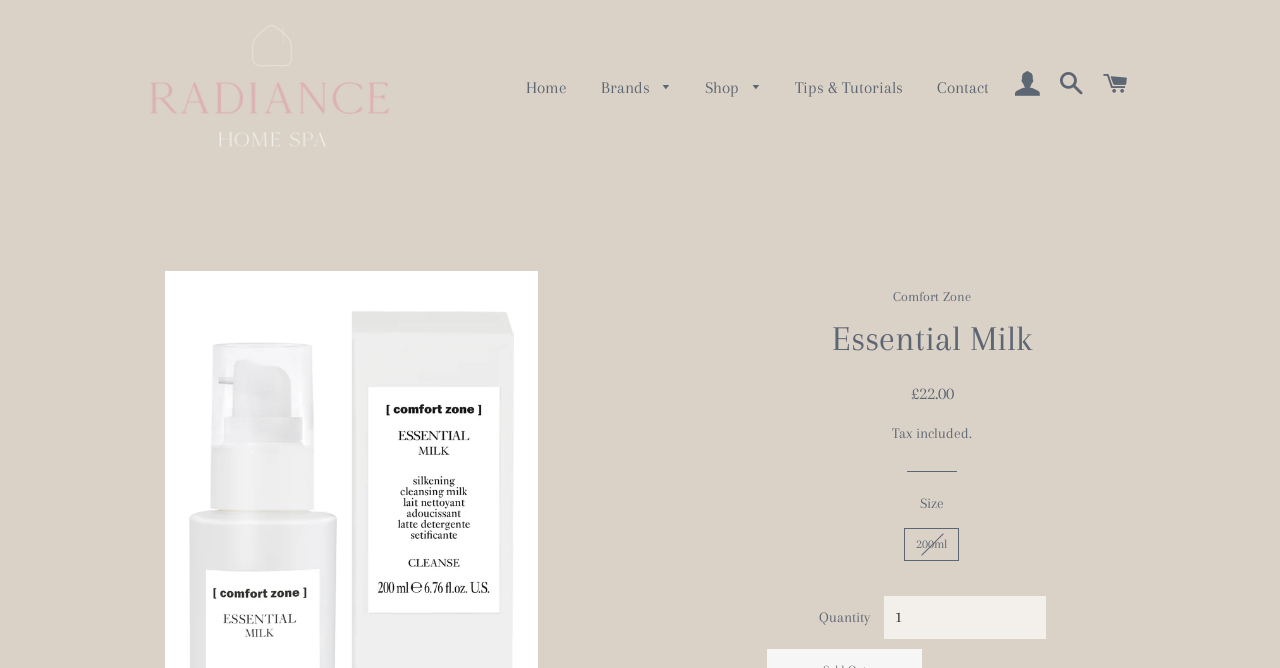Identify the bounding box coordinates for the element you need to click to achieve the following task: "Search for something". Provide the bounding box coordinates as four float numbers between 0 and 1, in the form [left, top, right, bottom].

None